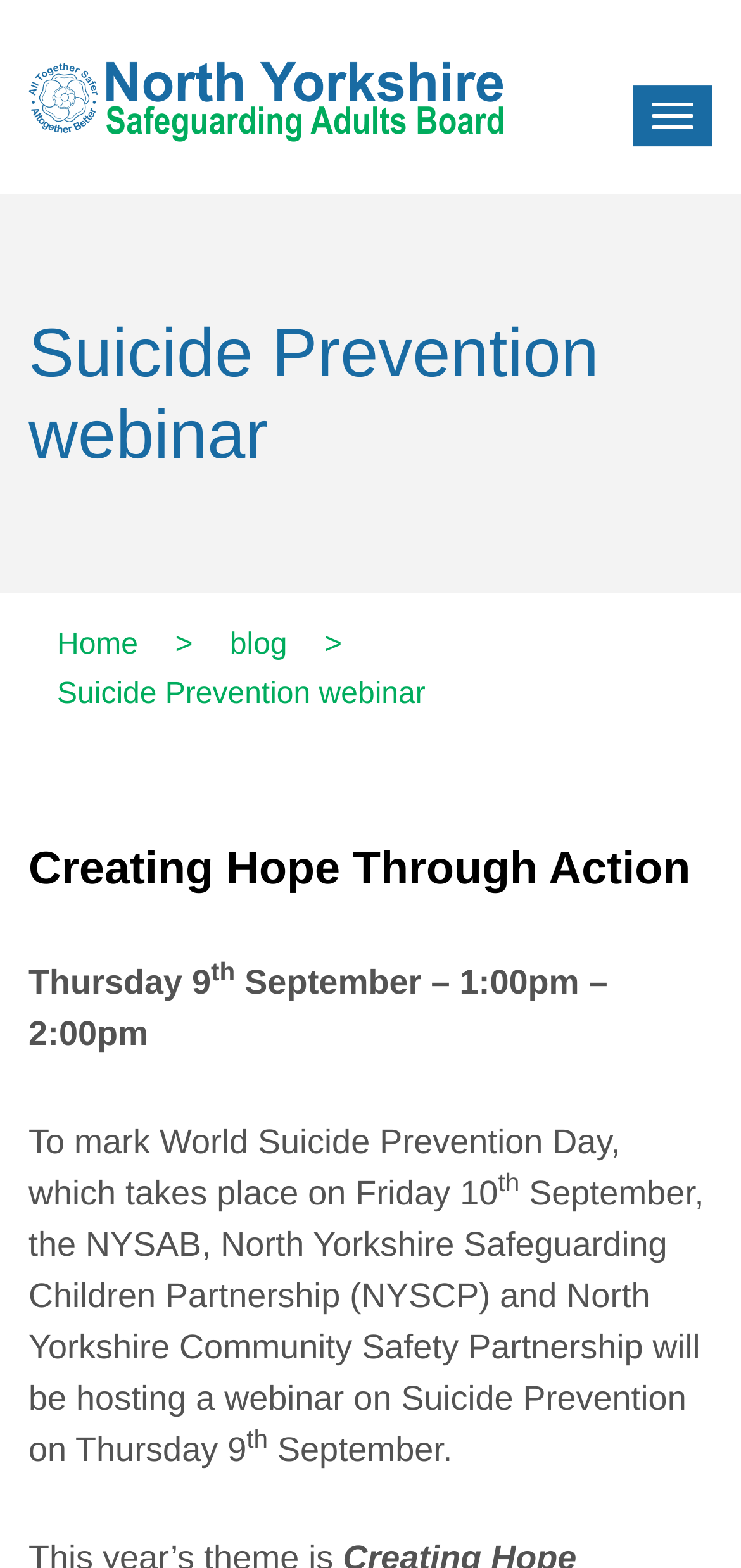Using the provided element description "alt="NYSAB"", determine the bounding box coordinates of the UI element.

[0.038, 0.05, 0.679, 0.069]